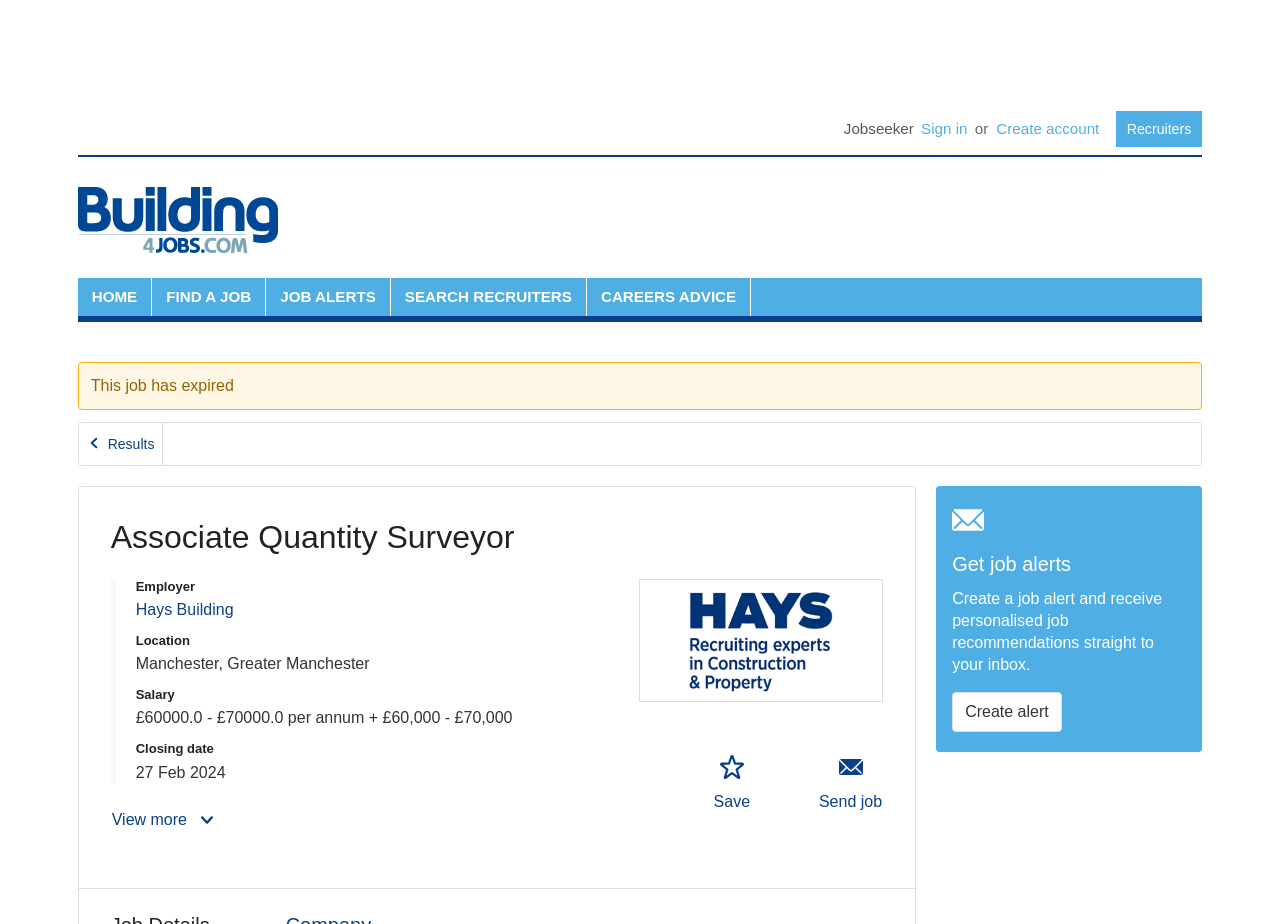Locate the primary heading on the webpage and return its text.

Associate Quantity Surveyor